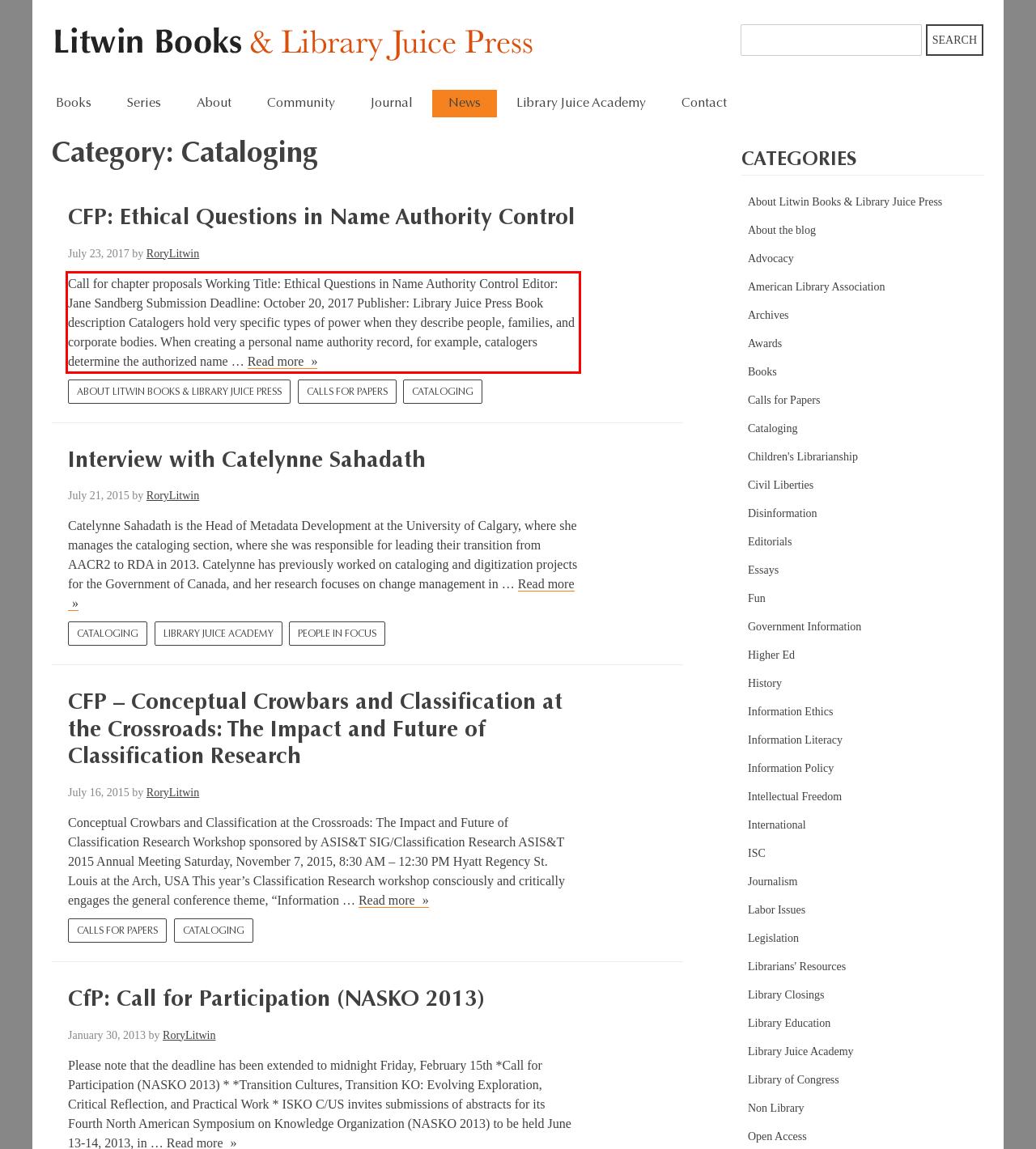Analyze the screenshot of the webpage that features a red bounding box and recognize the text content enclosed within this red bounding box.

Call for chapter proposals Working Title: Ethical Questions in Name Authority Control Editor: Jane Sandberg Submission Deadline: October 20, 2017 Publisher: Library Juice Press Book description Catalogers hold very specific types of power when they describe people, families, and corporate bodies. When creating a personal name authority record, for example, catalogers determine the authorized name … Read more CFP: Ethical Questions in Name Authority Control